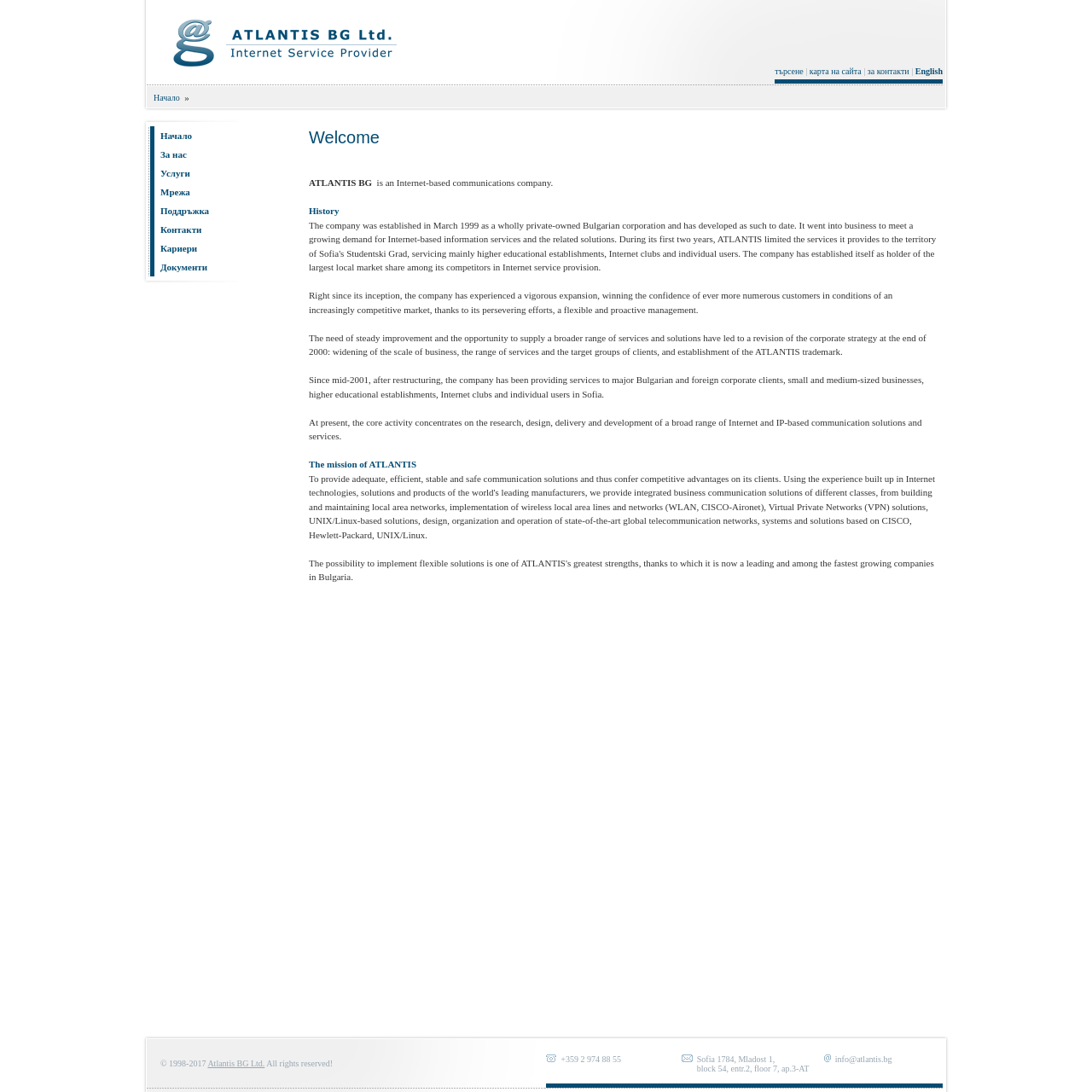Locate the bounding box coordinates of the element that should be clicked to execute the following instruction: "visit the careers page".

[0.147, 0.223, 0.181, 0.232]